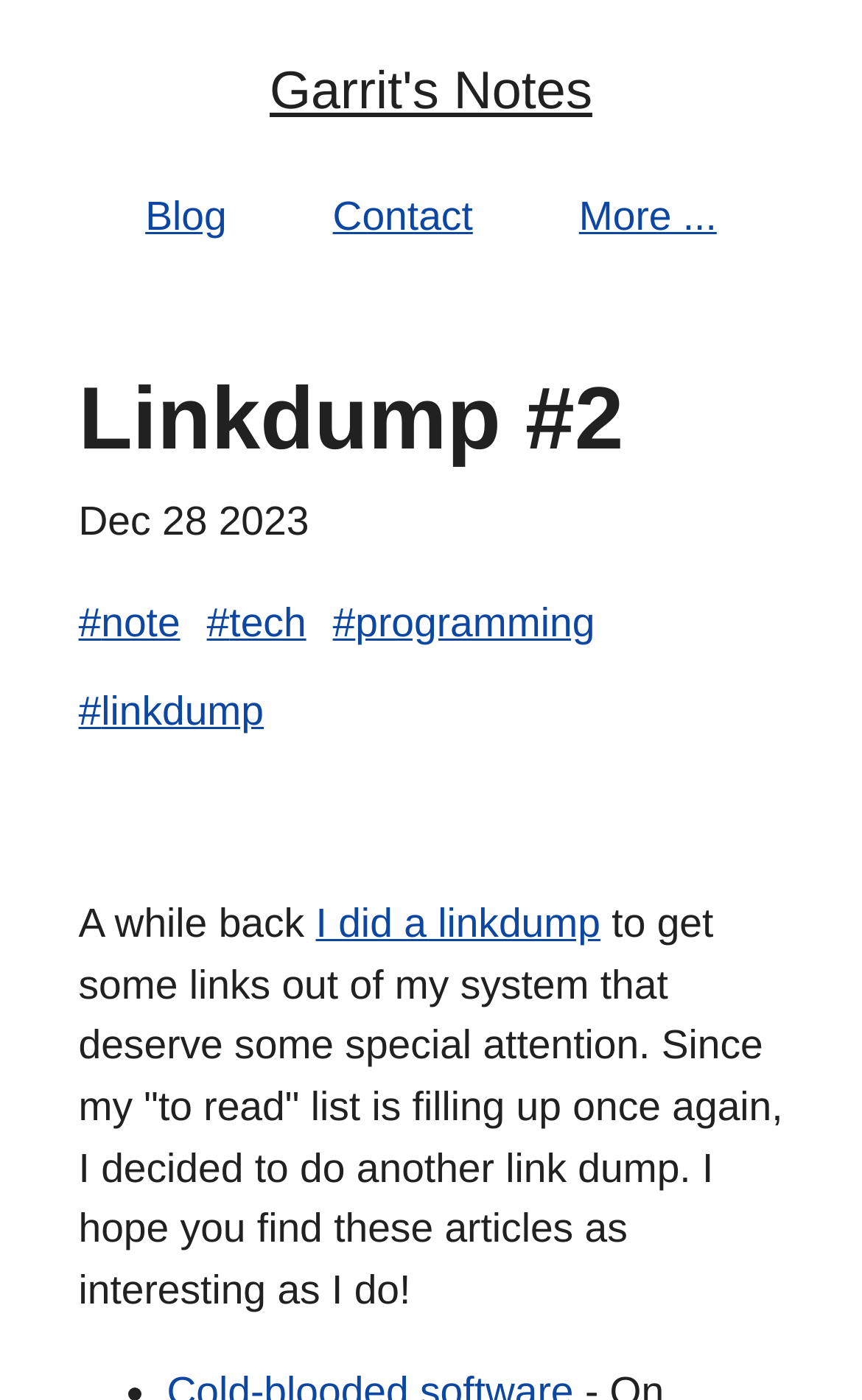Highlight the bounding box coordinates of the element that should be clicked to carry out the following instruction: "contact Garrit". The coordinates must be given as four float numbers ranging from 0 to 1, i.e., [left, top, right, bottom].

[0.386, 0.137, 0.549, 0.17]